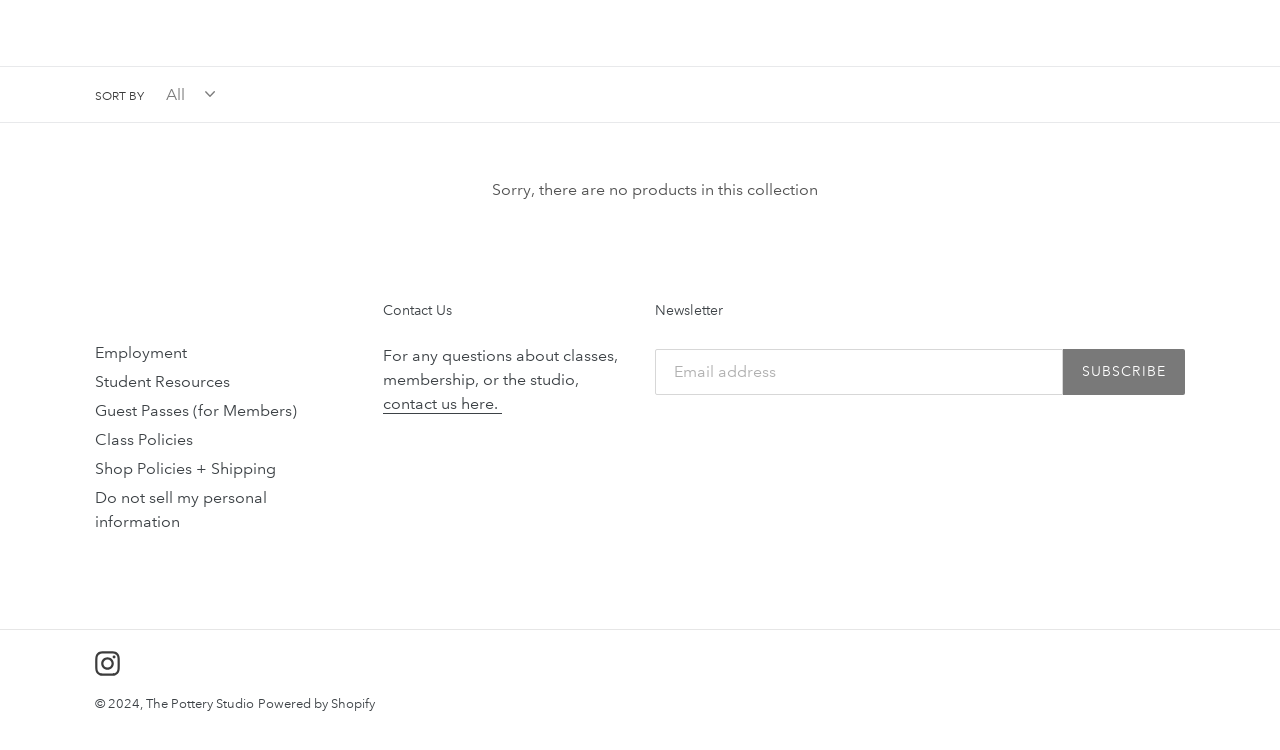What is the current sort option?
Look at the image and respond with a one-word or short-phrase answer.

SORT BY